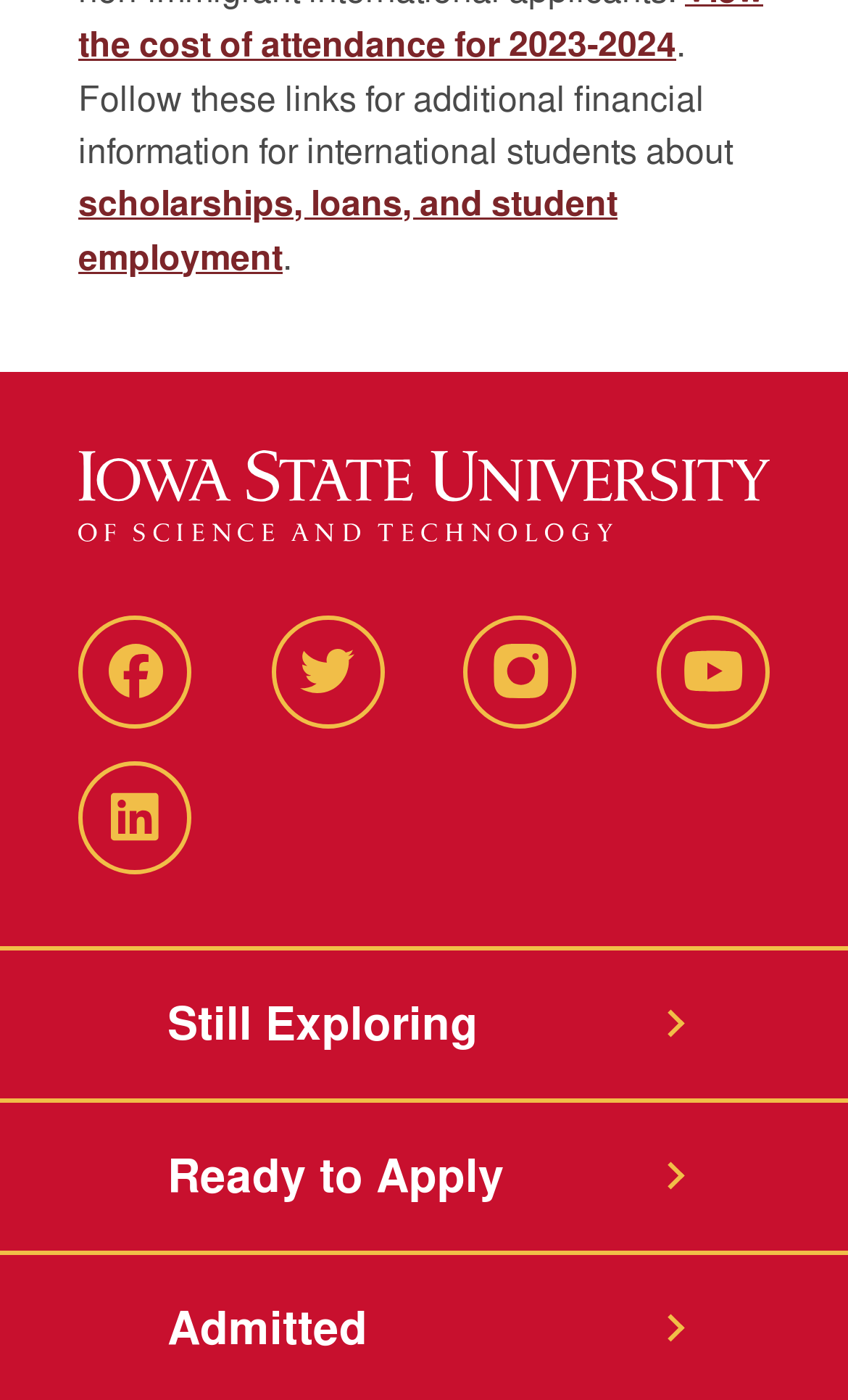Can you identify the bounding box coordinates of the clickable region needed to carry out this instruction: 'Go to Ready to Apply page'? The coordinates should be four float numbers within the range of 0 to 1, stated as [left, top, right, bottom].

[0.197, 0.814, 0.803, 0.867]